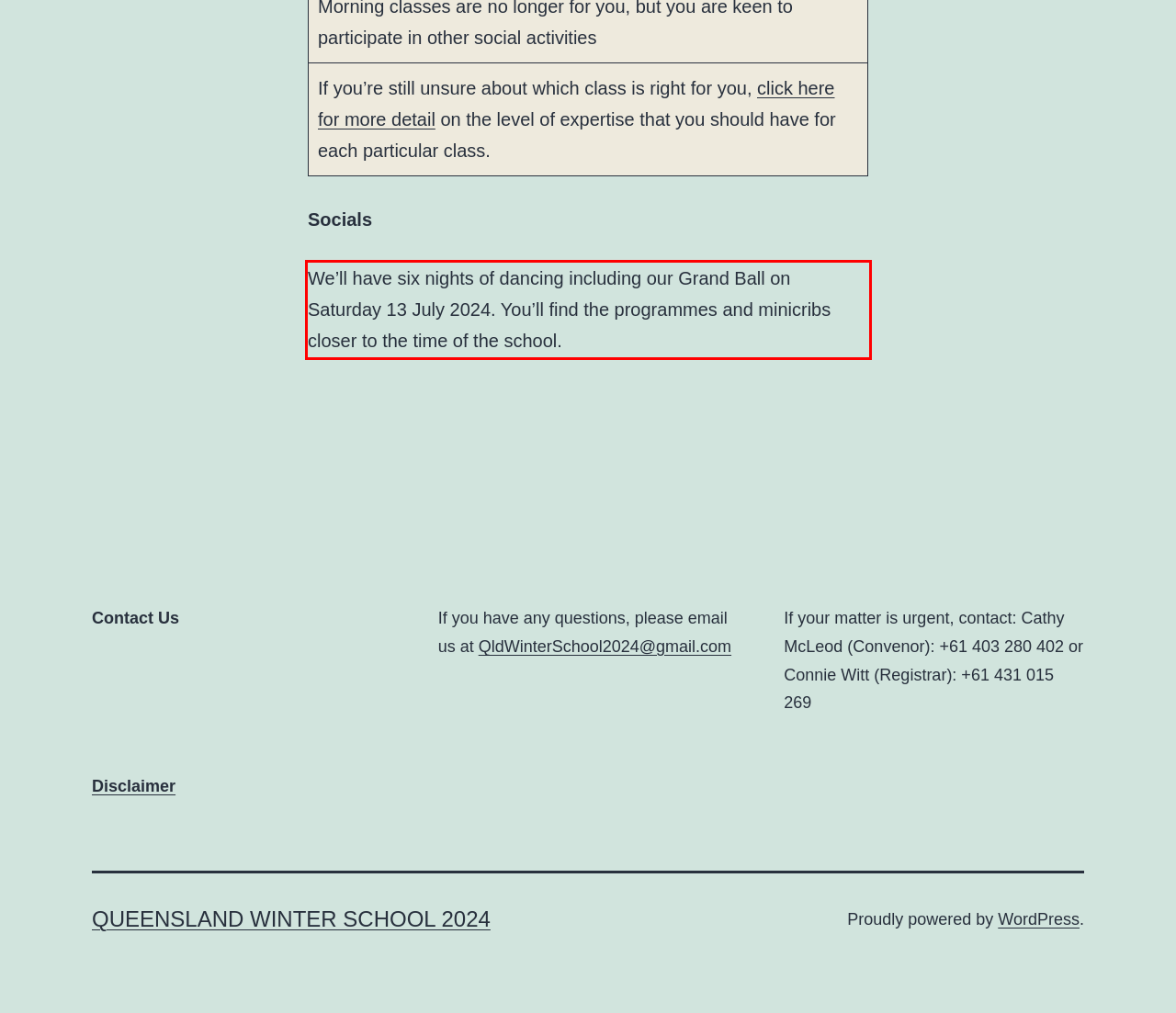Please extract the text content from the UI element enclosed by the red rectangle in the screenshot.

We’ll have six nights of dancing including our Grand Ball on Saturday 13 July 2024. You’ll find the programmes and minicribs closer to the time of the school.